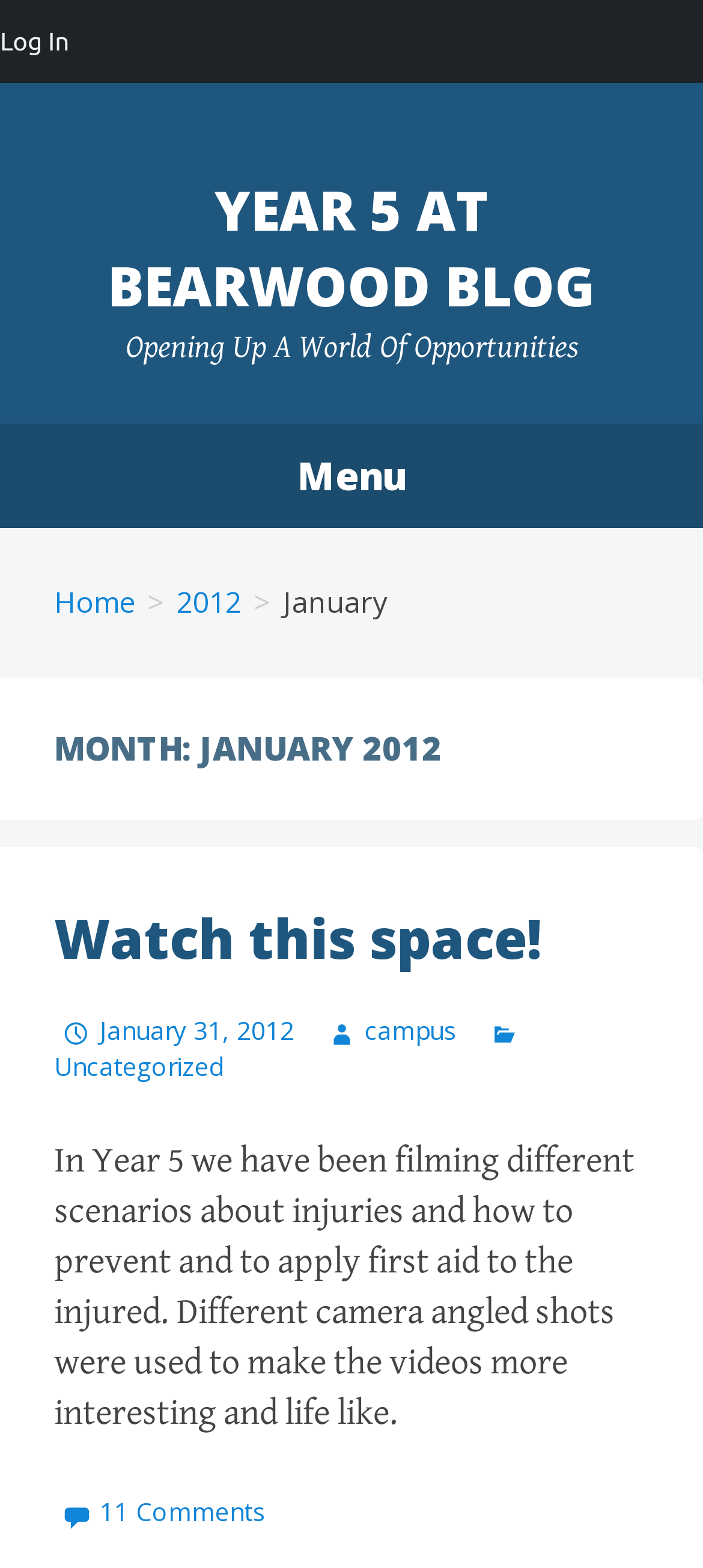What is the primary heading on this webpage?

YEAR 5 AT BEARWOOD BLOG